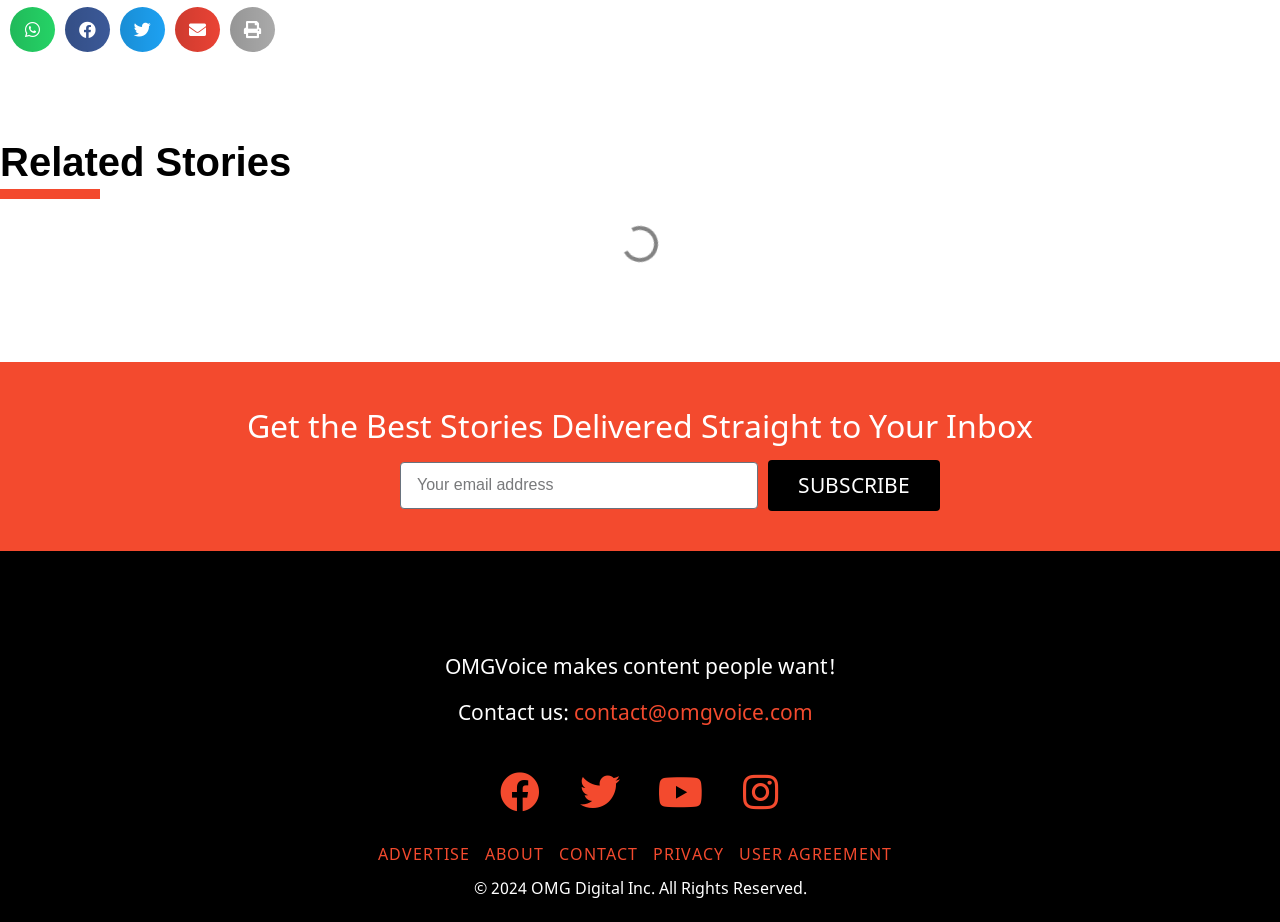What is the call-to-action button below the 'Email' textbox?
Look at the image and answer the question using a single word or phrase.

SUBSCRIBE